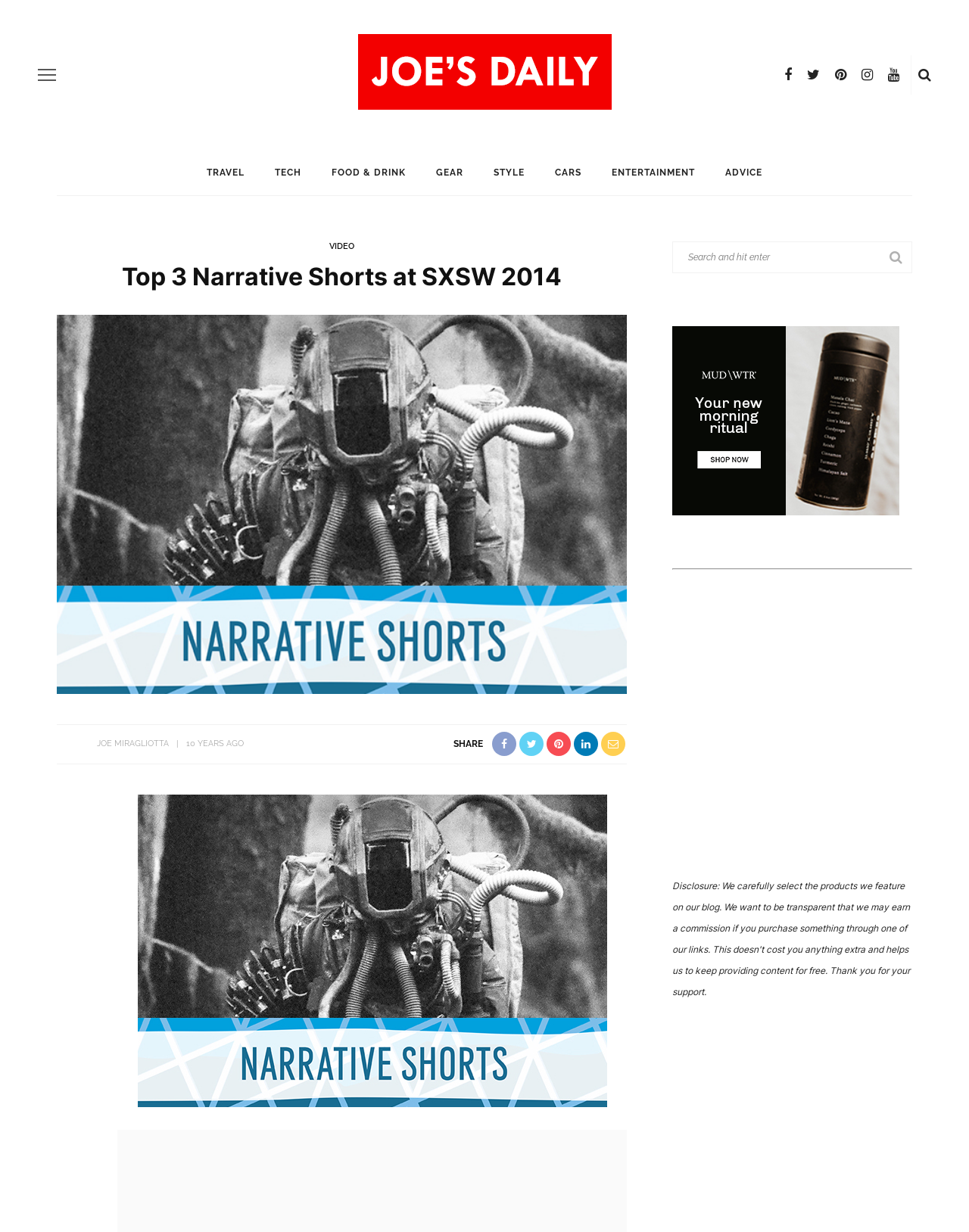Indicate the bounding box coordinates of the element that must be clicked to execute the instruction: "Click on the 'TRAVEL' link". The coordinates should be given as four float numbers between 0 and 1, i.e., [left, top, right, bottom].

[0.198, 0.122, 0.268, 0.158]